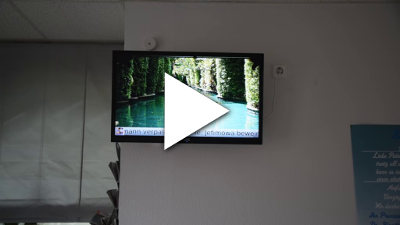Please answer the following question using a single word or phrase: 
What is the name of the custom-built application?

qante